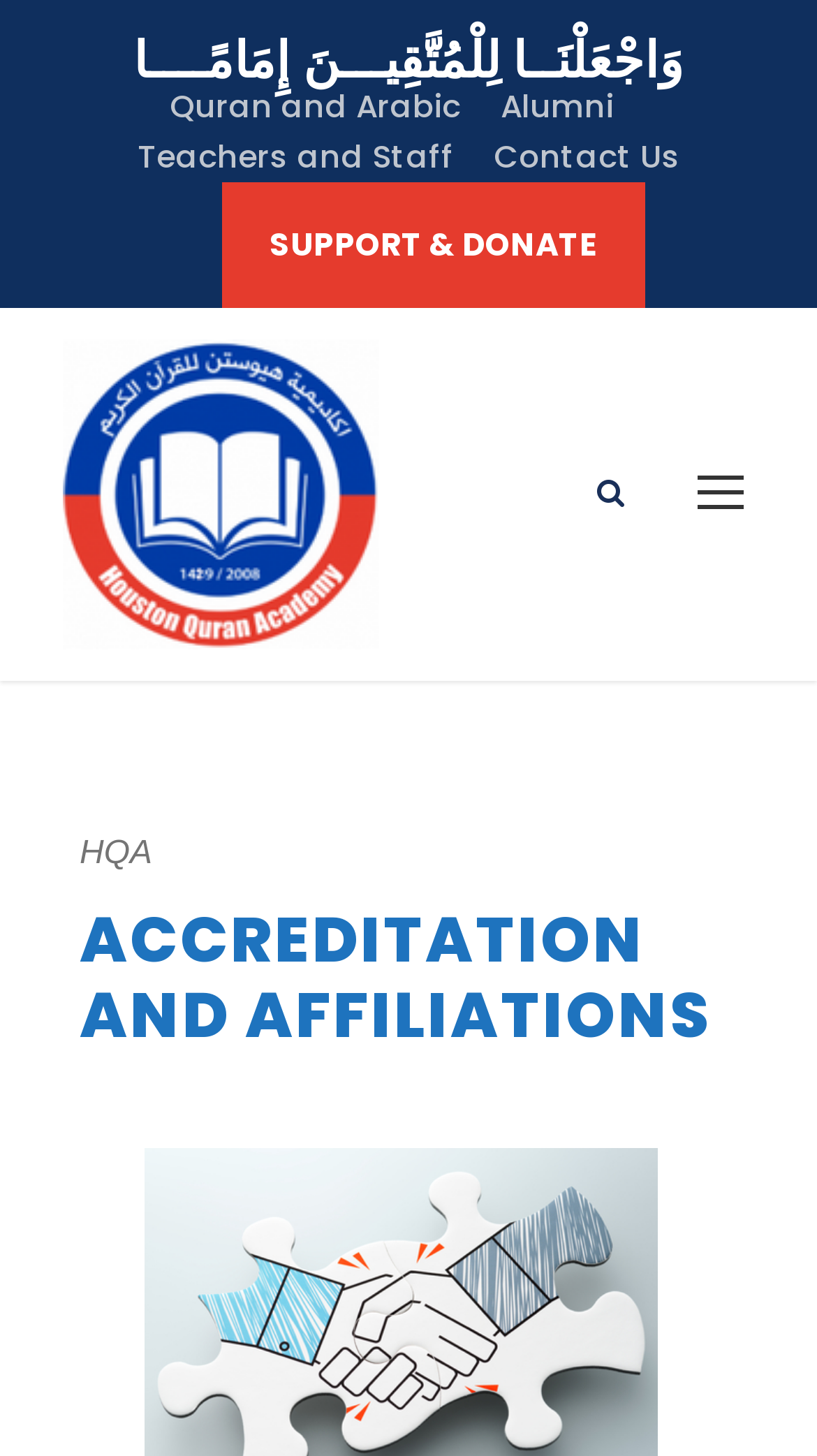Could you please study the image and provide a detailed answer to the question:
What is the purpose of the 'SUPPORT & DONATE' link?

The 'SUPPORT & DONATE' link is prominently displayed on the webpage, suggesting that it is an important call-to-action. The text of the link implies that it is intended for users to support and donate to the Houston Quran Academy.